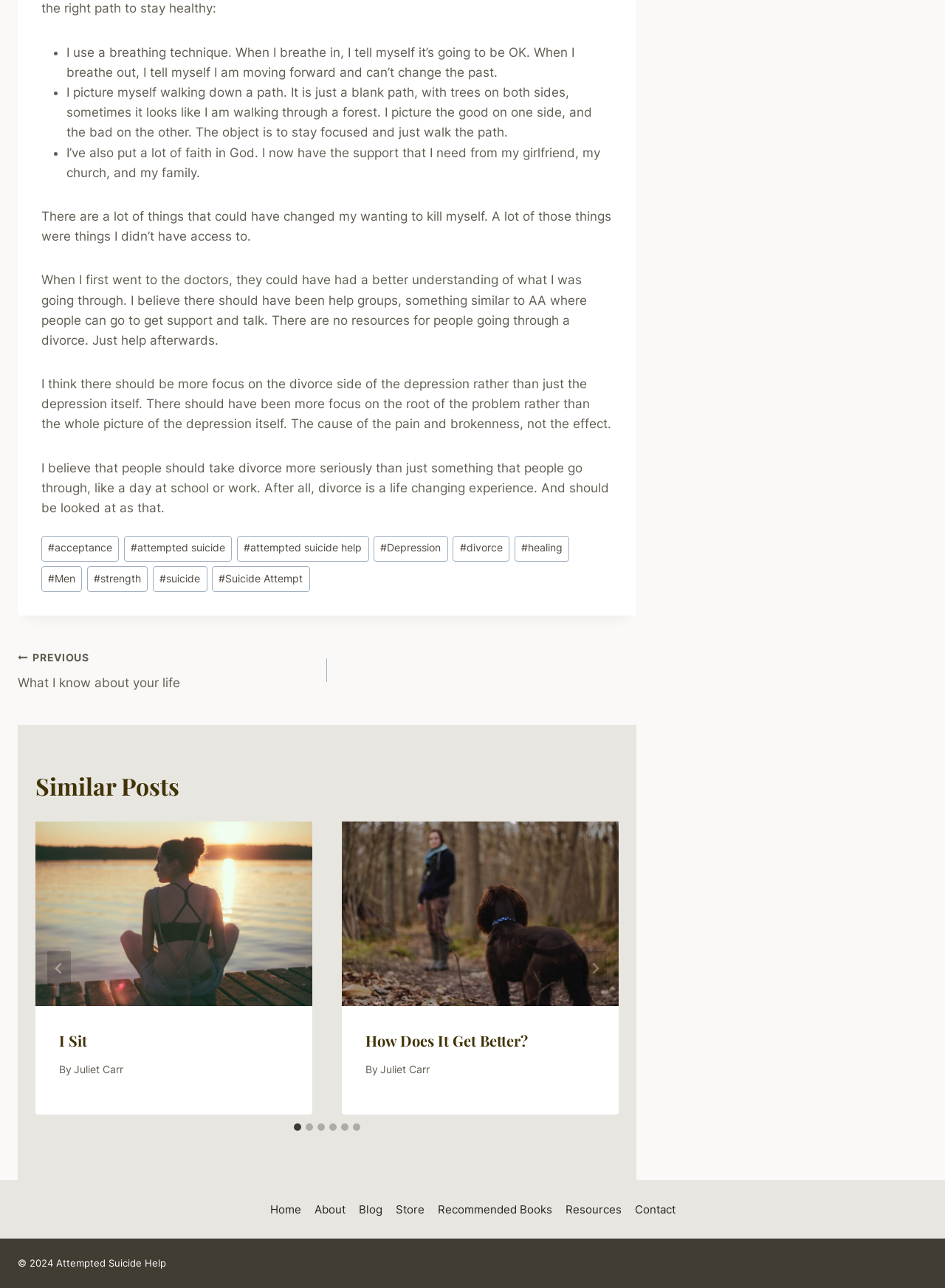Locate the bounding box coordinates of the clickable element to fulfill the following instruction: "Go to the next slide". Provide the coordinates as four float numbers between 0 and 1 in the format [left, top, right, bottom].

[0.617, 0.738, 0.642, 0.765]